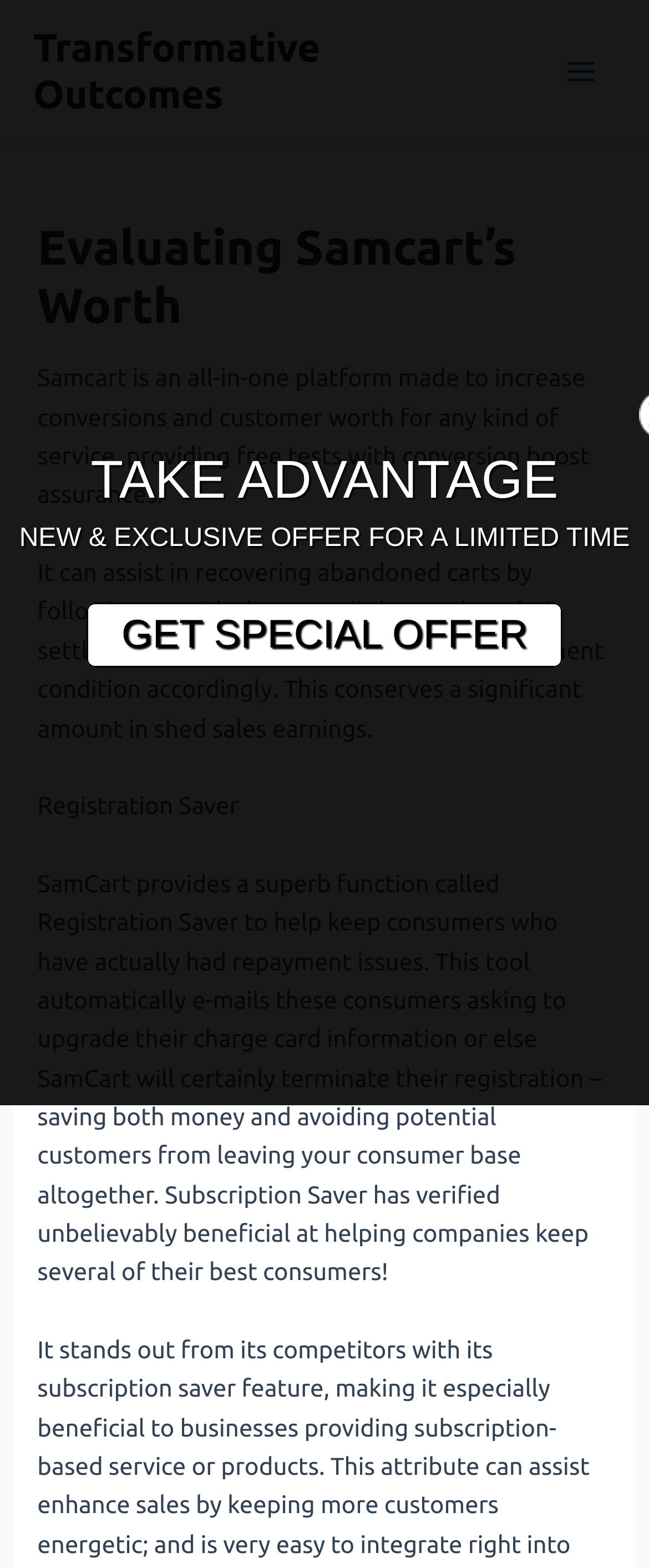What is Samcart's purpose?
Please use the image to provide a one-word or short phrase answer.

Increase conversions and customer worth